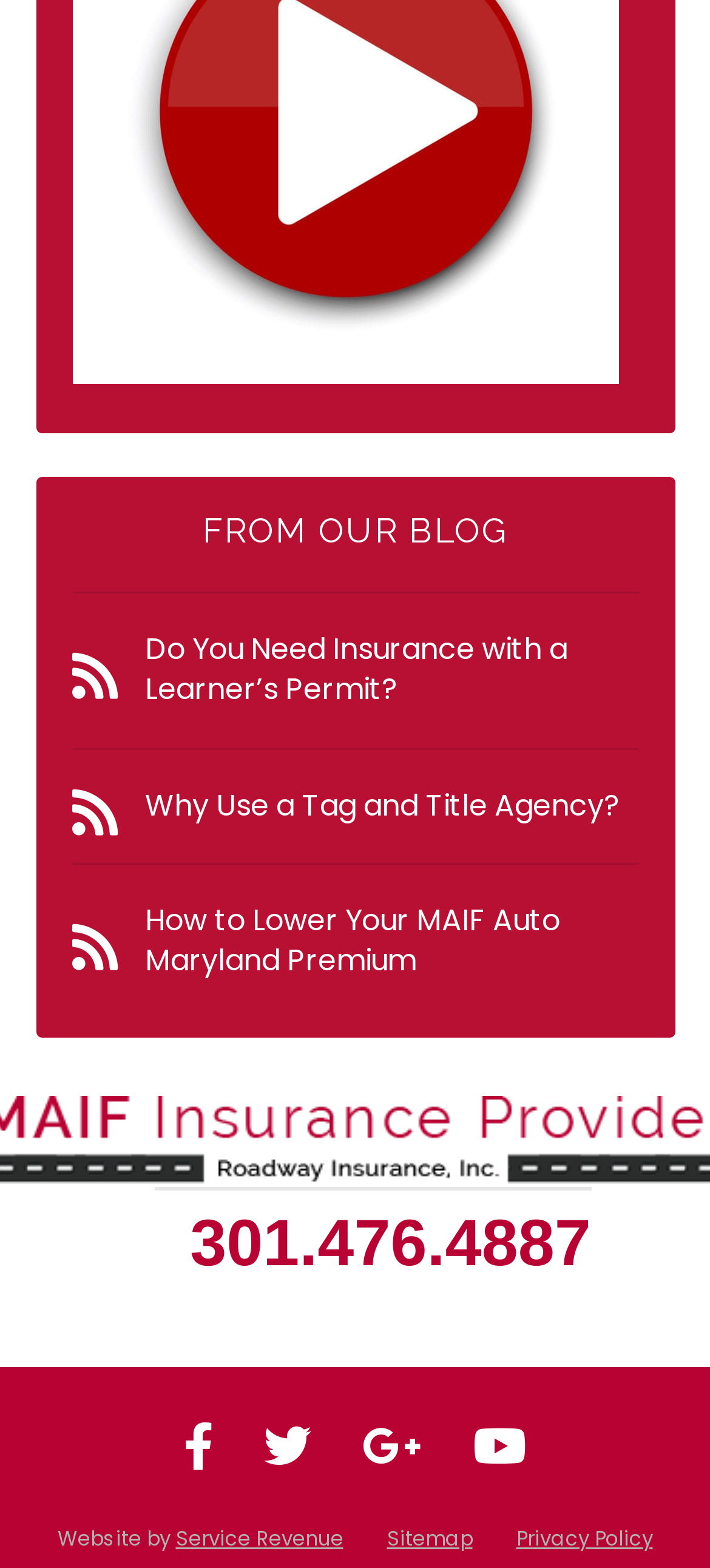Determine the bounding box coordinates of the clickable element to achieve the following action: 'Read the post dated JUNE 24, 2014'. Provide the coordinates as four float values between 0 and 1, formatted as [left, top, right, bottom].

None